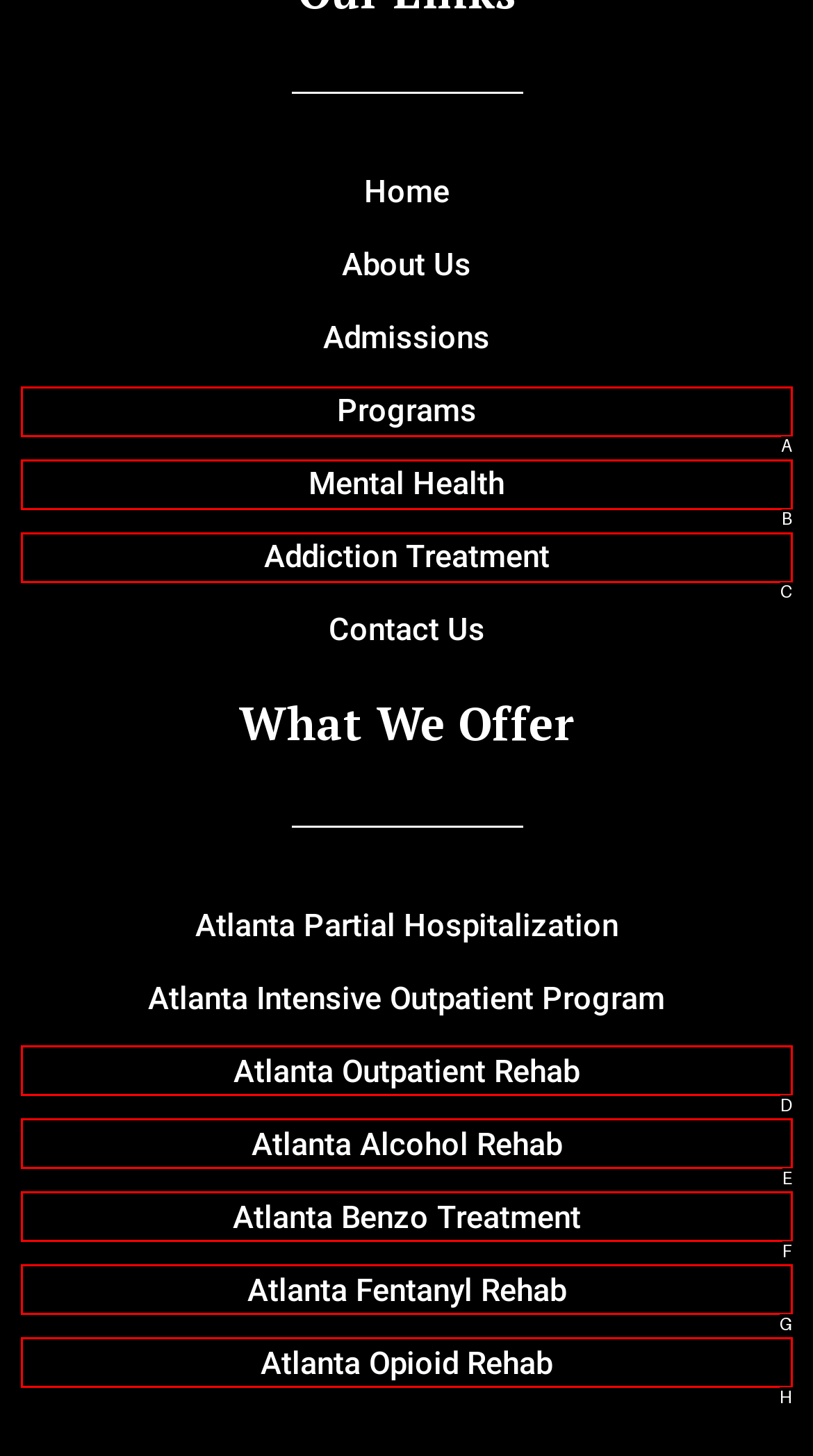Which HTML element matches the description: Programs?
Reply with the letter of the correct choice.

A